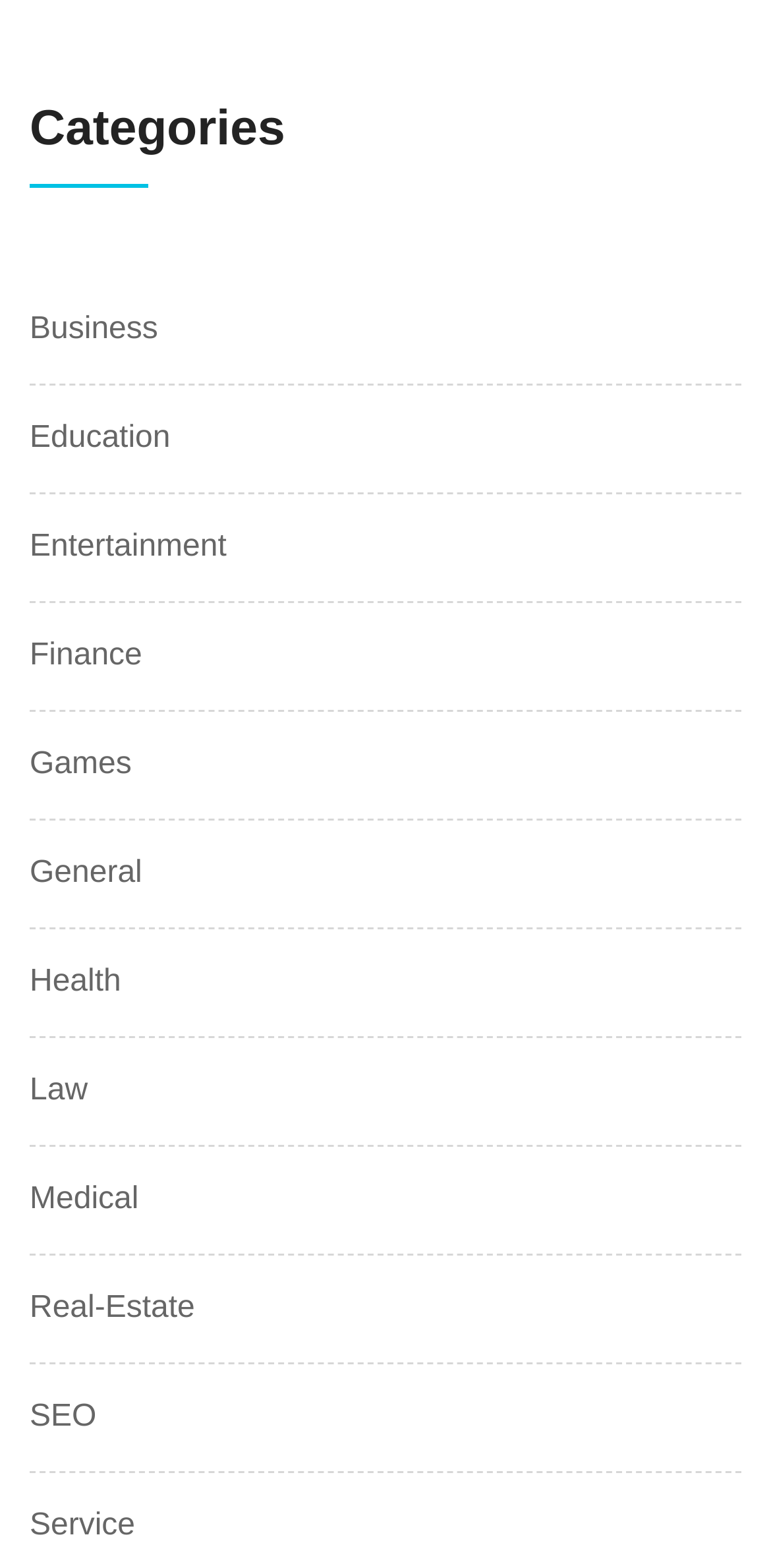Please determine the bounding box coordinates of the element to click in order to execute the following instruction: "Go to Entertainment". The coordinates should be four float numbers between 0 and 1, specified as [left, top, right, bottom].

[0.038, 0.335, 0.294, 0.365]